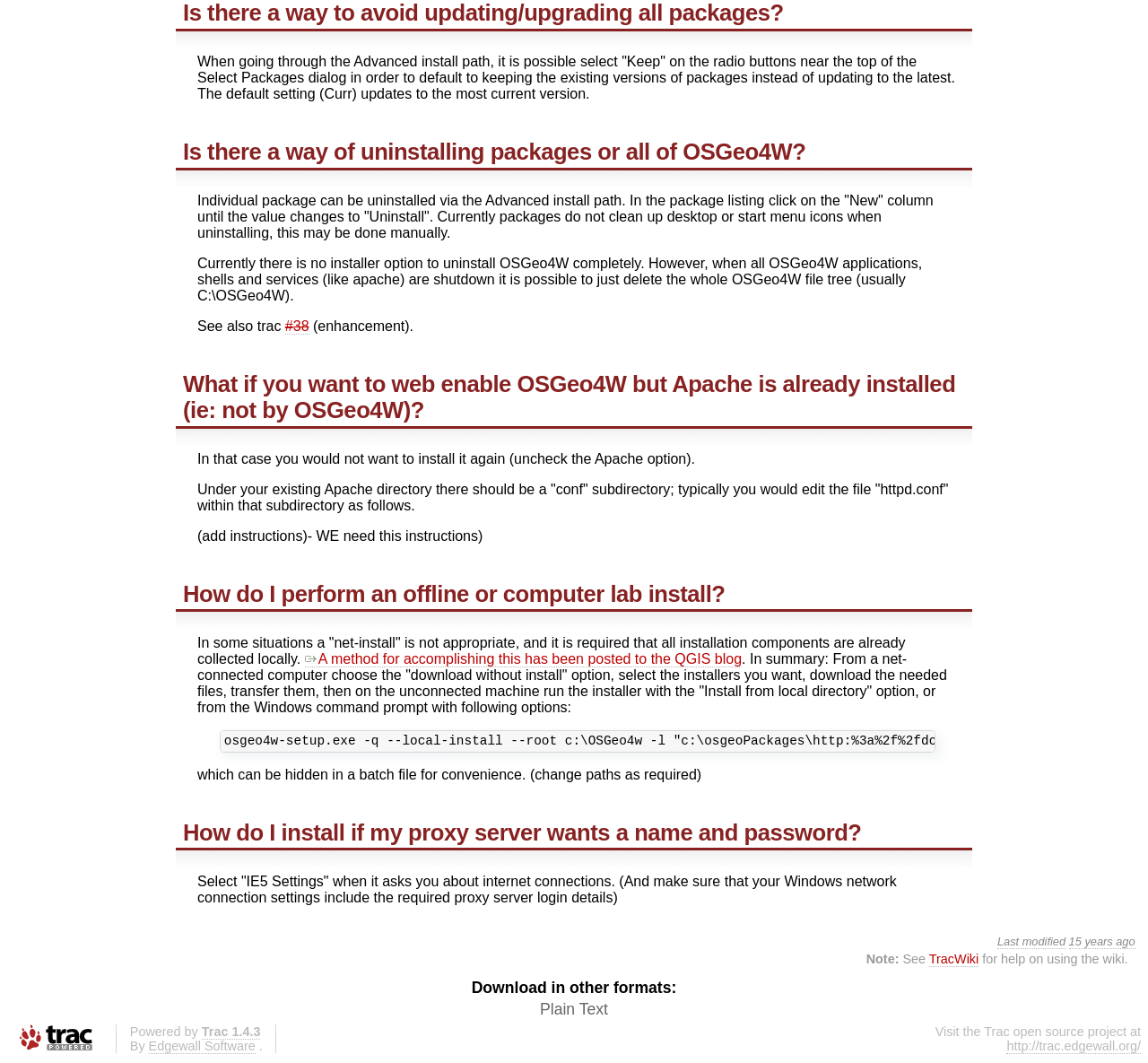Please identify the bounding box coordinates of the area I need to click to accomplish the following instruction: "Follow the link to http://trac.edgewall.org/".

[0.877, 0.978, 0.994, 0.992]